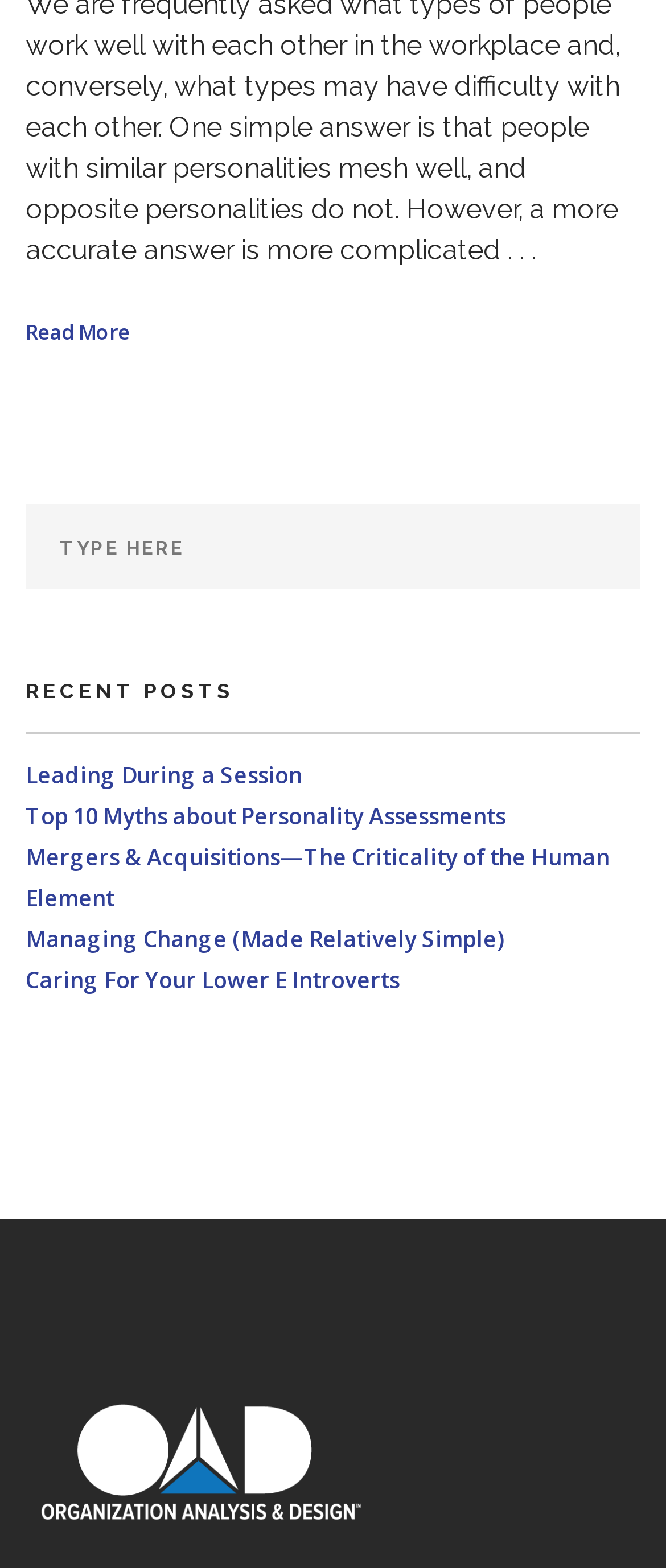From the webpage screenshot, predict the bounding box of the UI element that matches this description: "About The Archive".

None